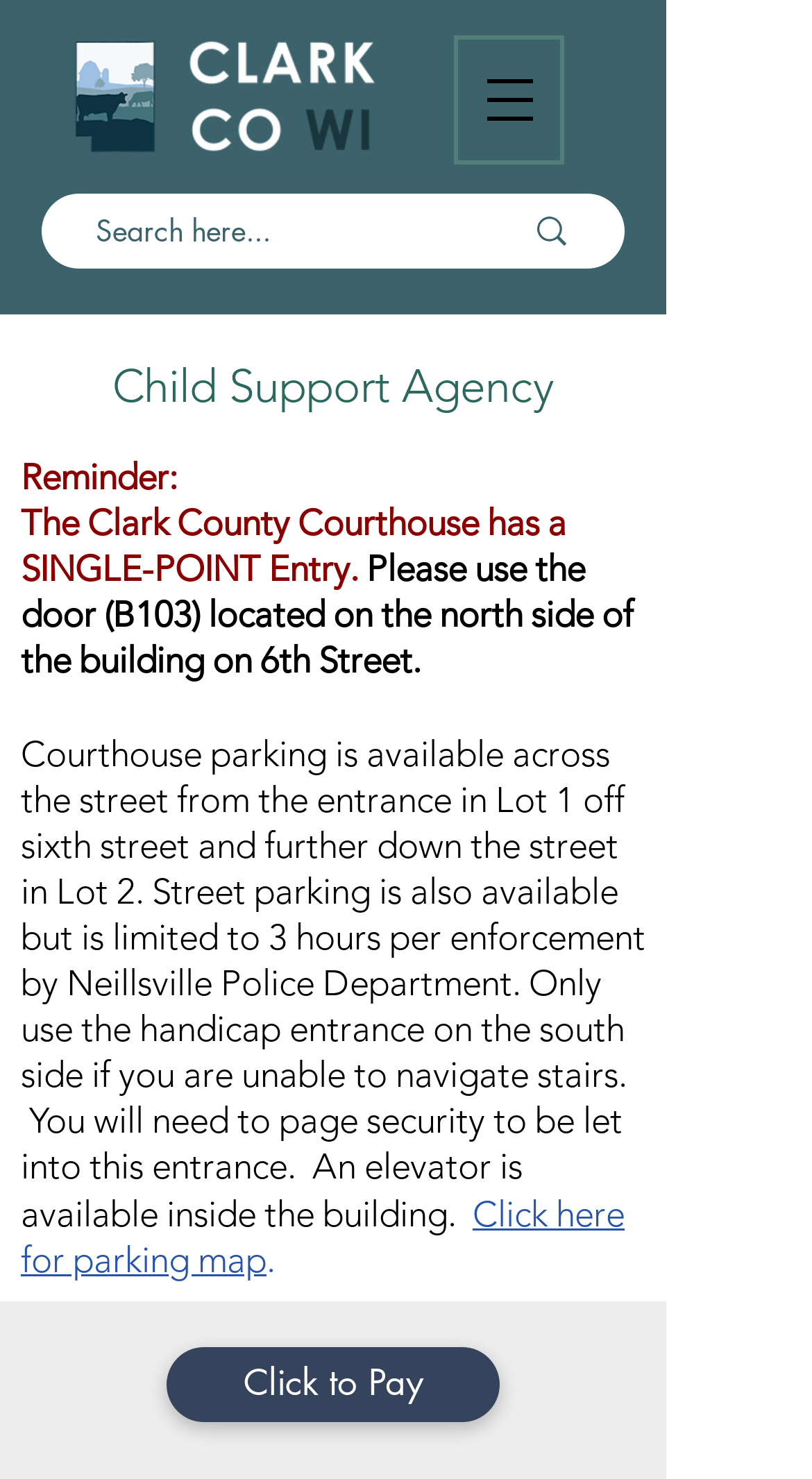What is the logo on the top left?
Based on the screenshot, answer the question with a single word or phrase.

header logo